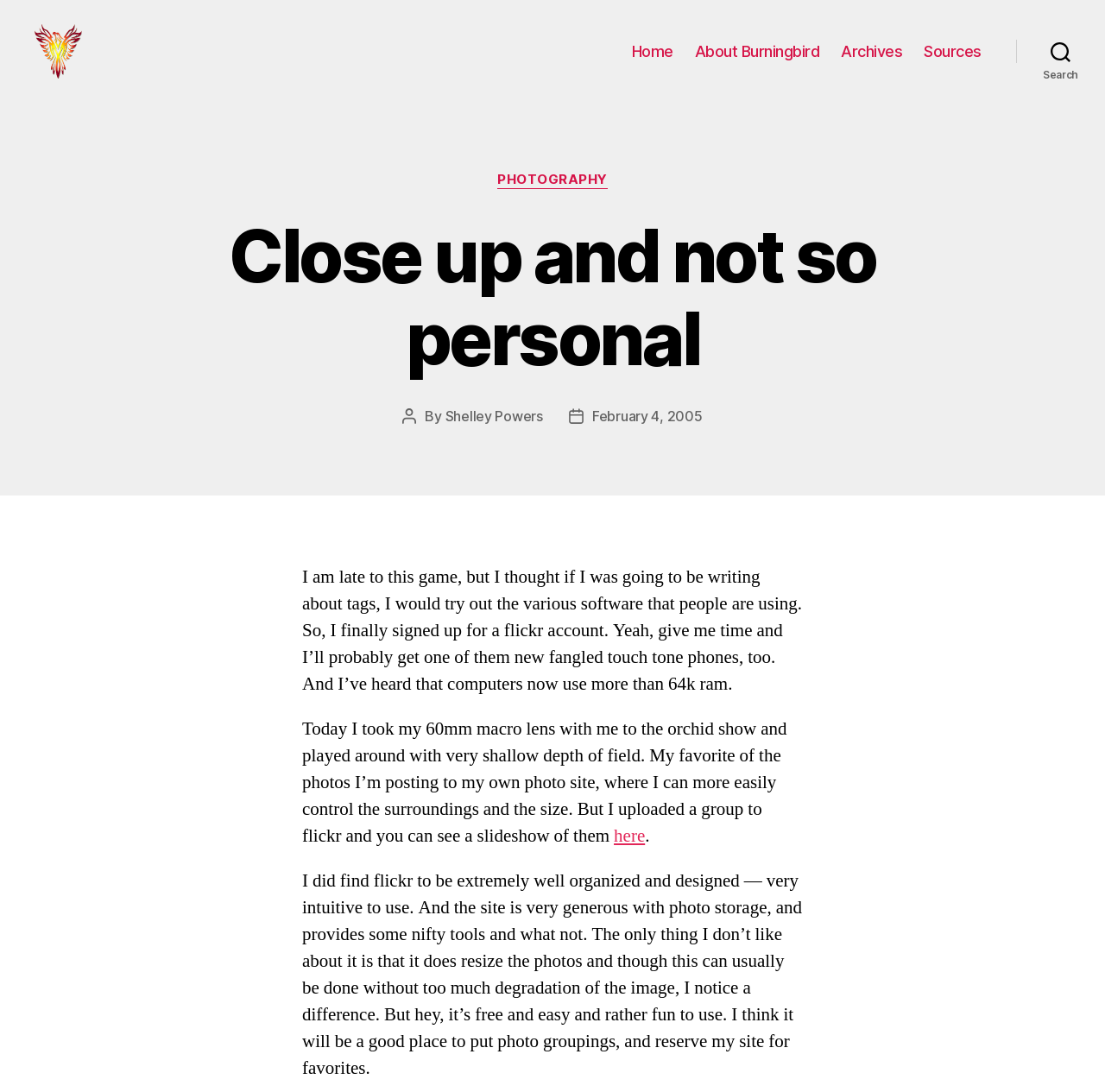Highlight the bounding box coordinates of the element that should be clicked to carry out the following instruction: "Check the Archives". The coordinates must be given as four float numbers ranging from 0 to 1, i.e., [left, top, right, bottom].

[0.761, 0.049, 0.817, 0.066]